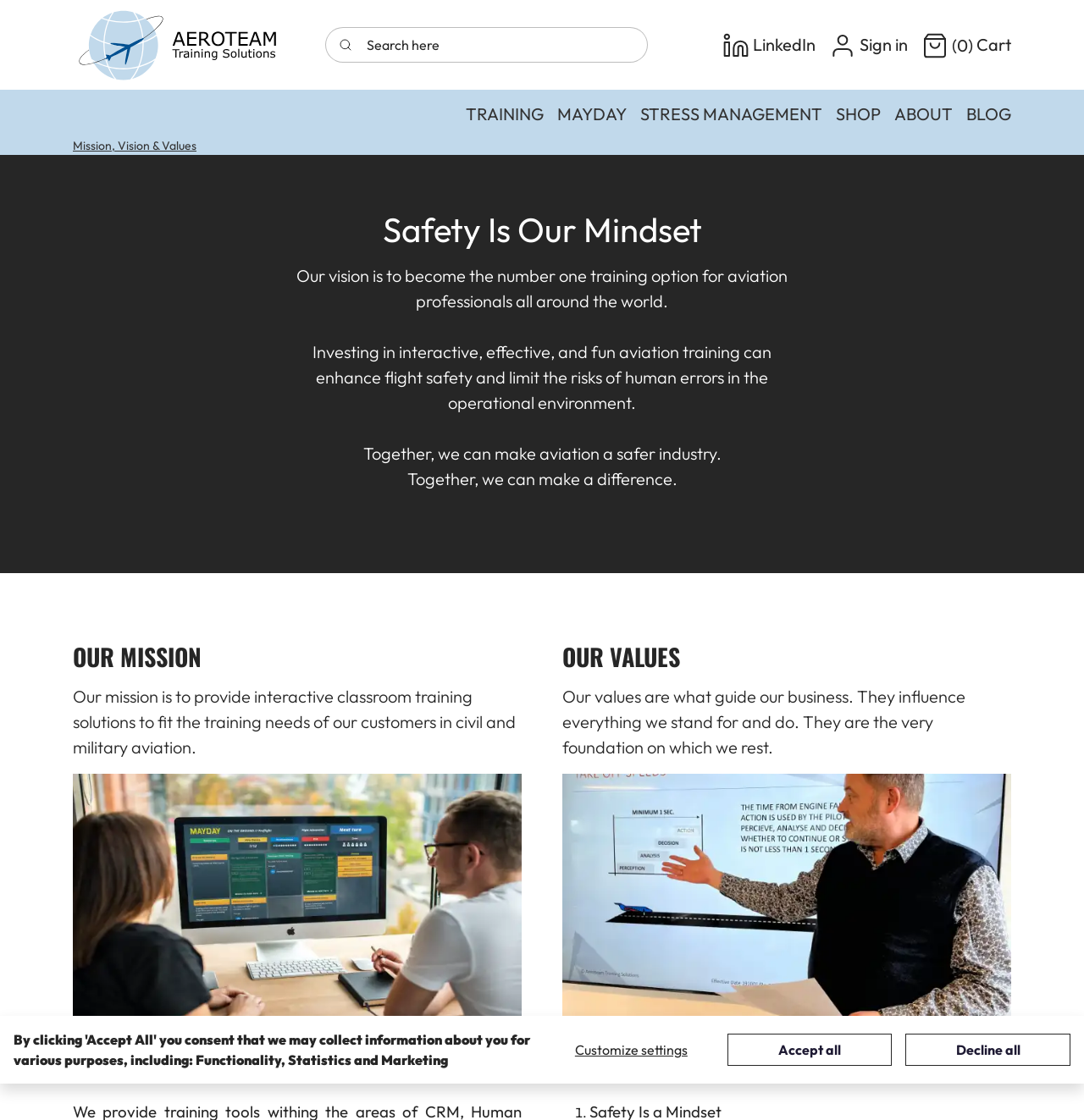Using the information shown in the image, answer the question with as much detail as possible: What is the company name?

The company name is obtained from the link element with the text 'AEROTEAM Training Solutions' located at the top left corner of the webpage.